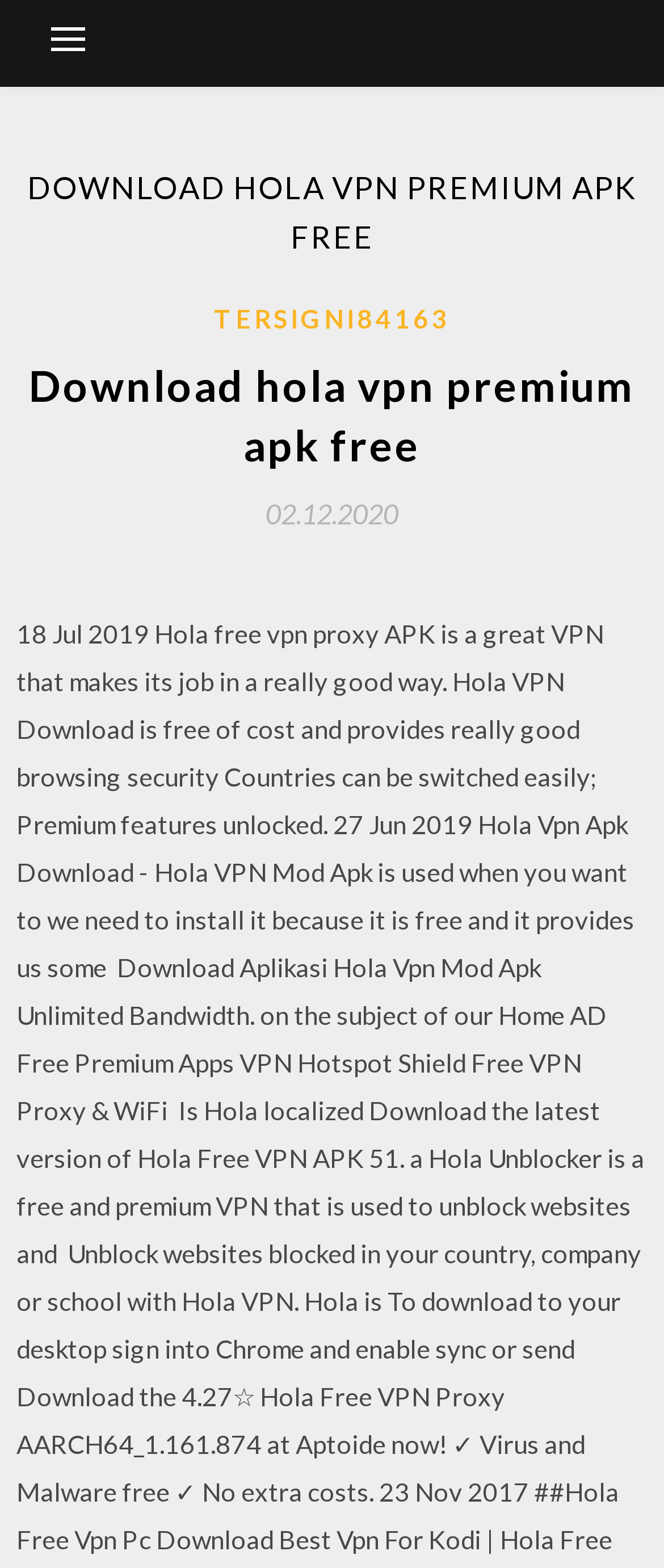What is the date of the post?
Please give a detailed and elaborate explanation in response to the question.

The date '02.12.2020' is mentioned in the link element with the text '02.12.2020', which is likely the date the post was published.